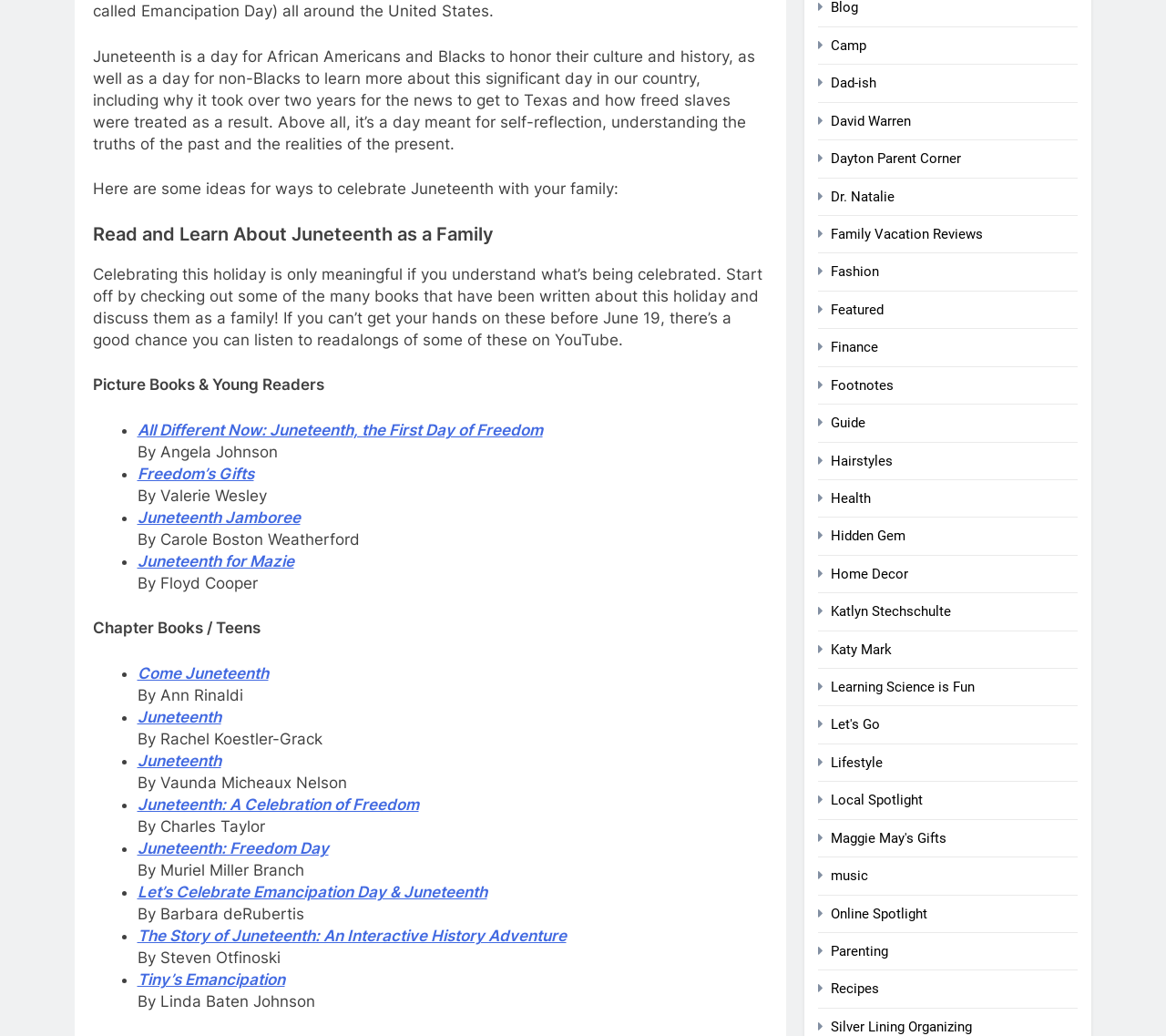Determine the bounding box for the HTML element described here: "Settings". The coordinates should be given as [left, top, right, bottom] with each number being a float between 0 and 1.

None